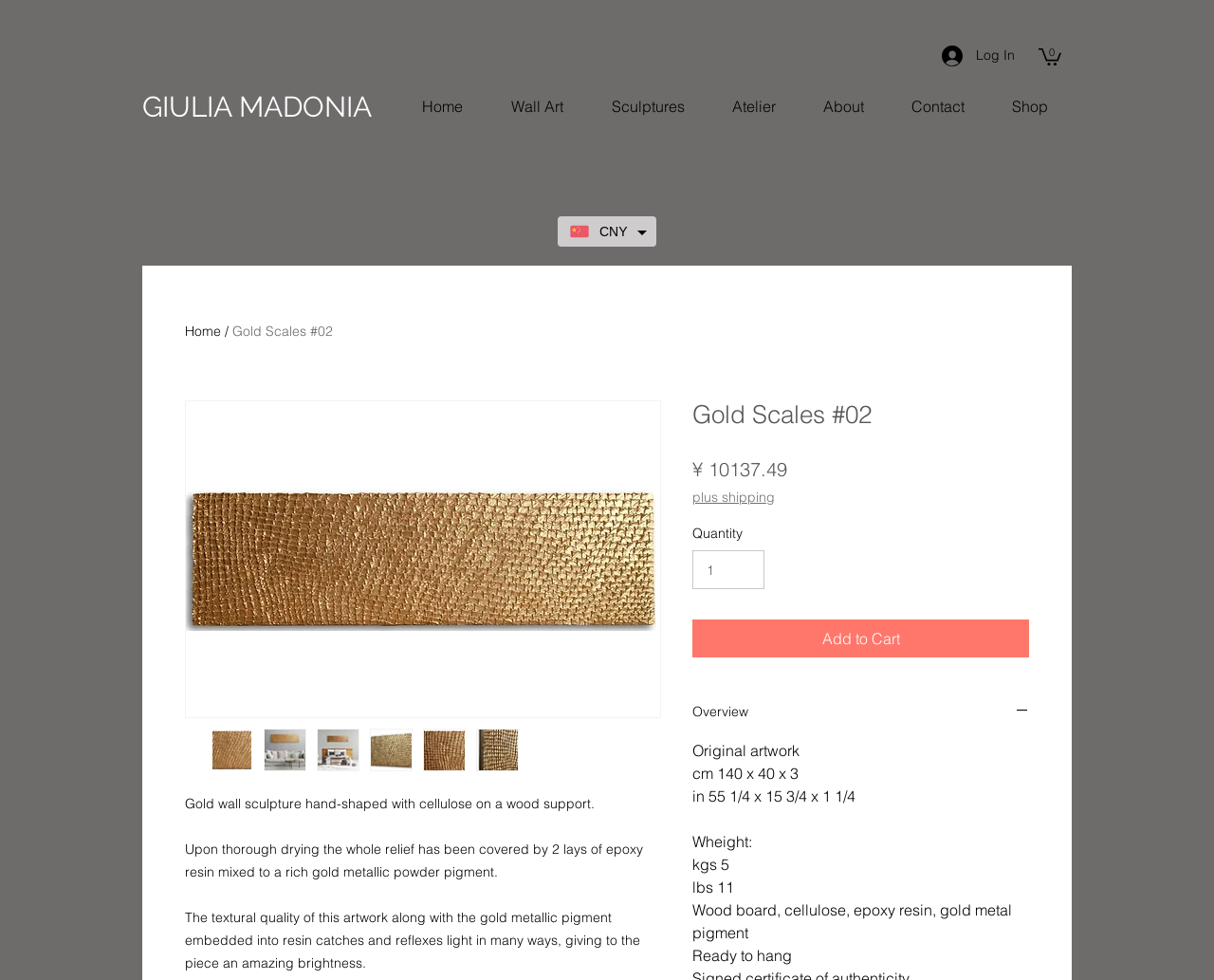Given the element description: "將軍澳中心「新基建著數賞」　五大期間限定優惠　勁送超過HK$11,000回贈", predict the bounding box coordinates of the UI element it refers to, using four float numbers between 0 and 1, i.e., [left, top, right, bottom].

None